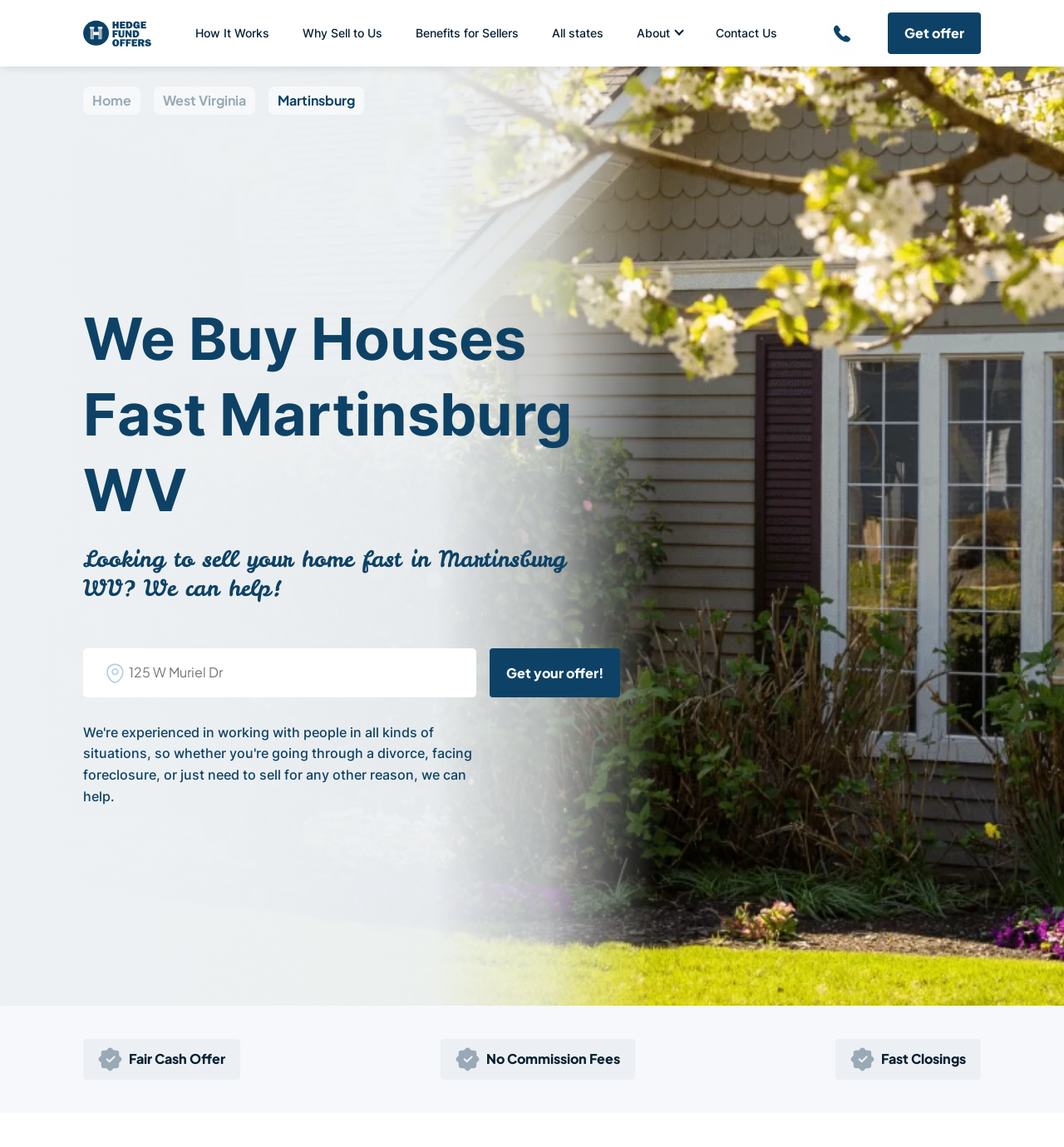Provide a one-word or brief phrase answer to the question:
What is the purpose of the webpage?

Sell house fast